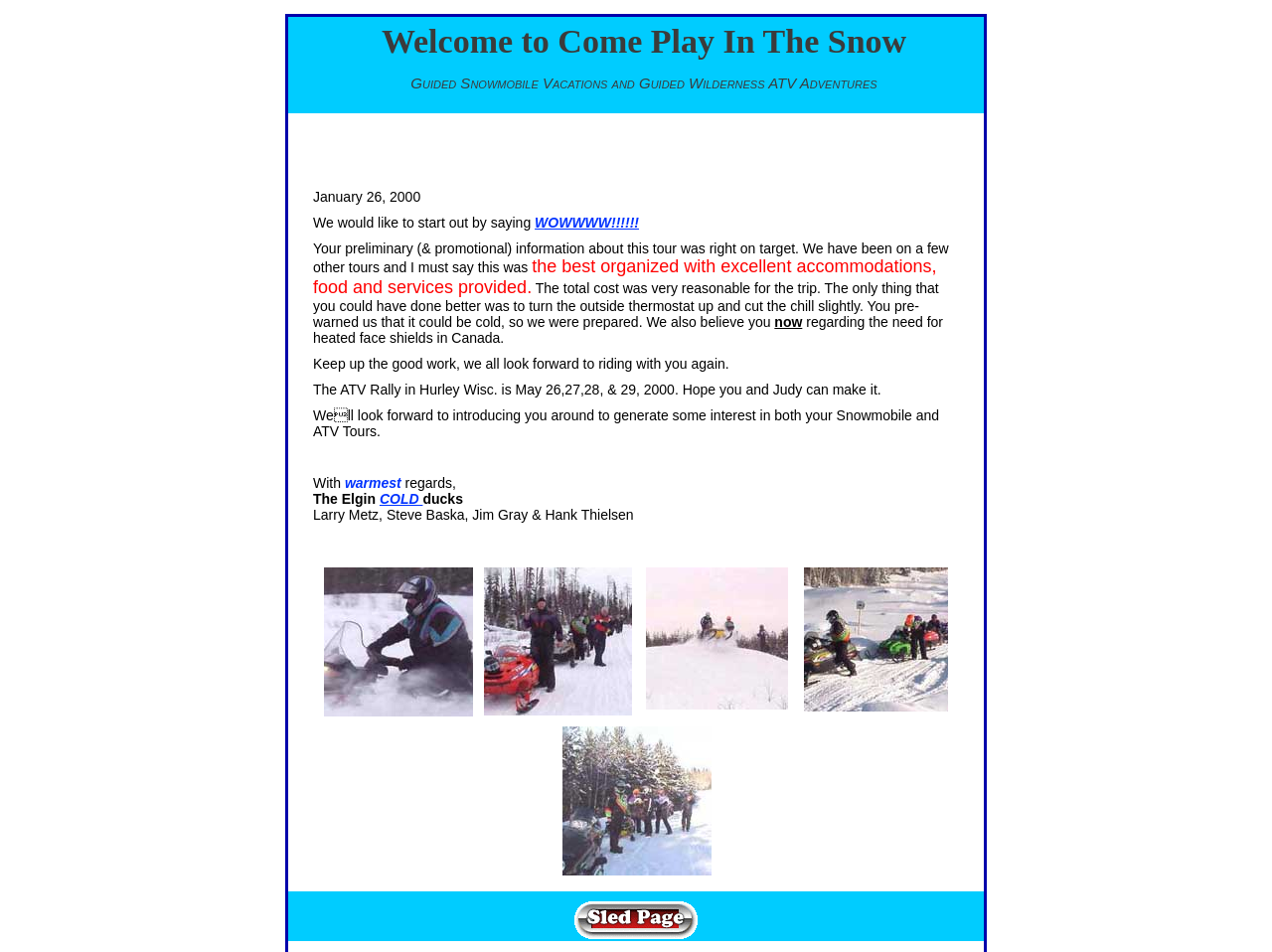Who are the people mentioned in the text?
Give a single word or phrase answer based on the content of the image.

Larry Metz, Steve Baska, Jim Gray, and Hank Thielsen